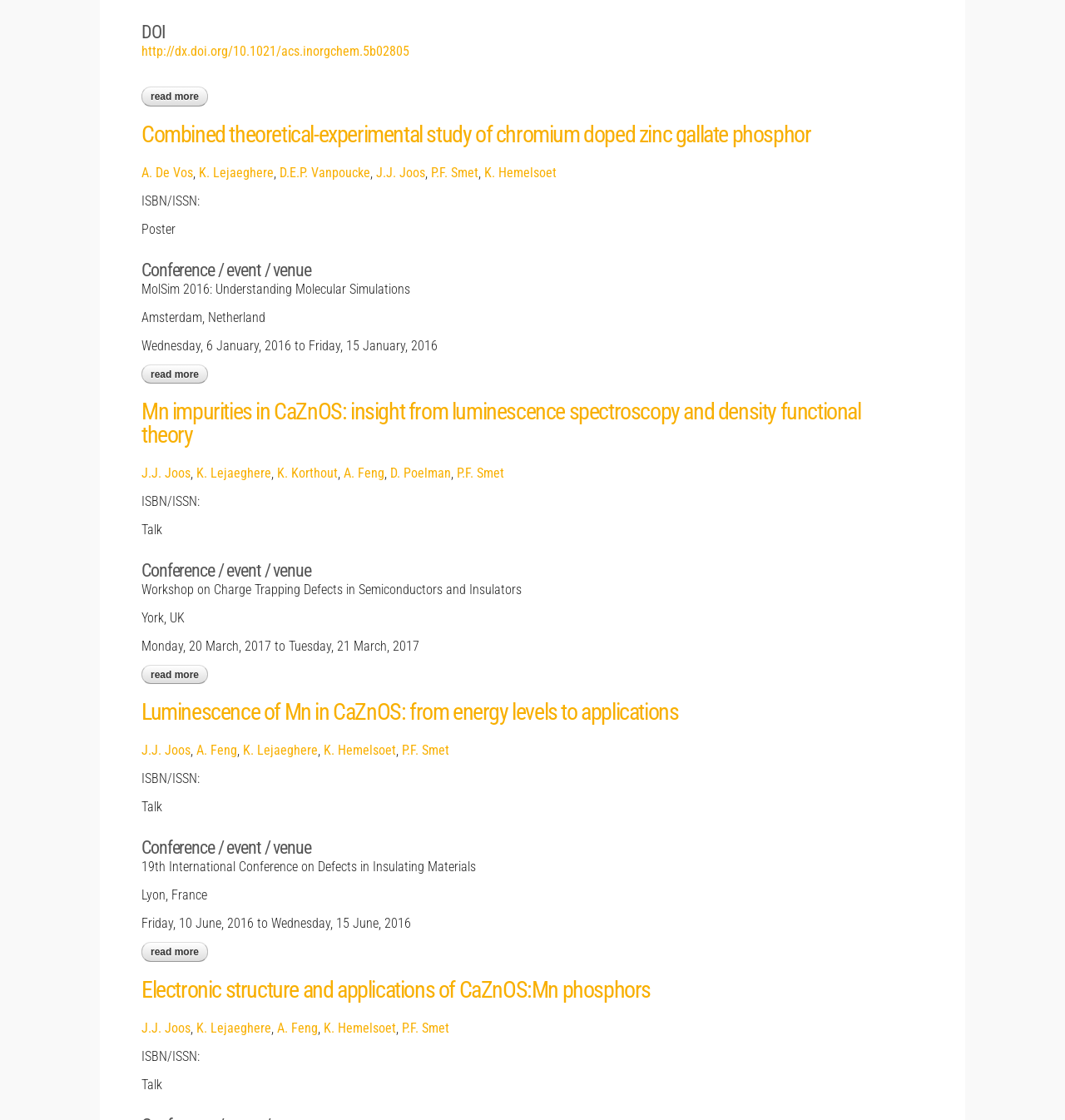Please identify the bounding box coordinates of where to click in order to follow the instruction: "read more about luminescence of mn in caznos: from energy levels to applications".

[0.133, 0.841, 0.195, 0.859]